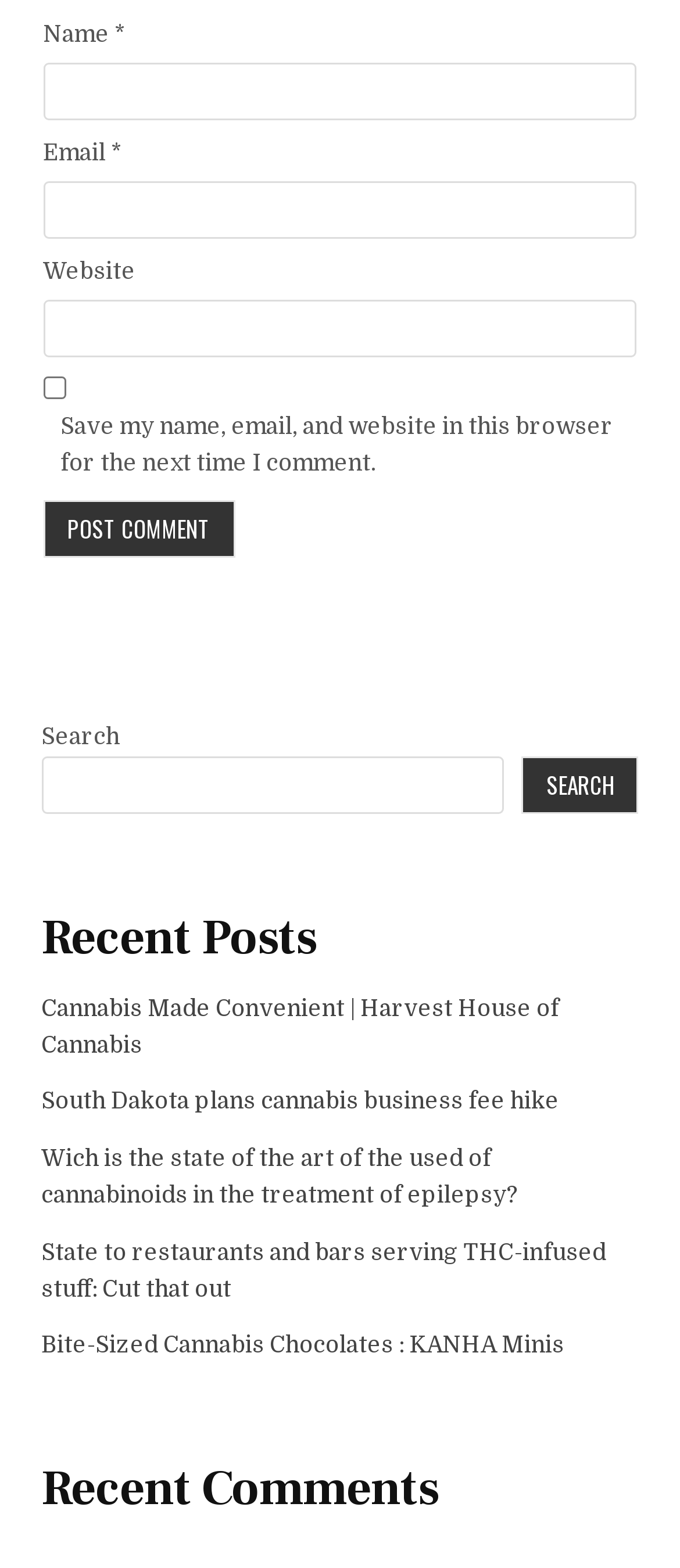How many recent posts are listed?
Give a comprehensive and detailed explanation for the question.

There are five link elements with IDs 202 to 206 which are listed under the heading 'Recent Posts' with ID 124. These links likely represent the recent posts.